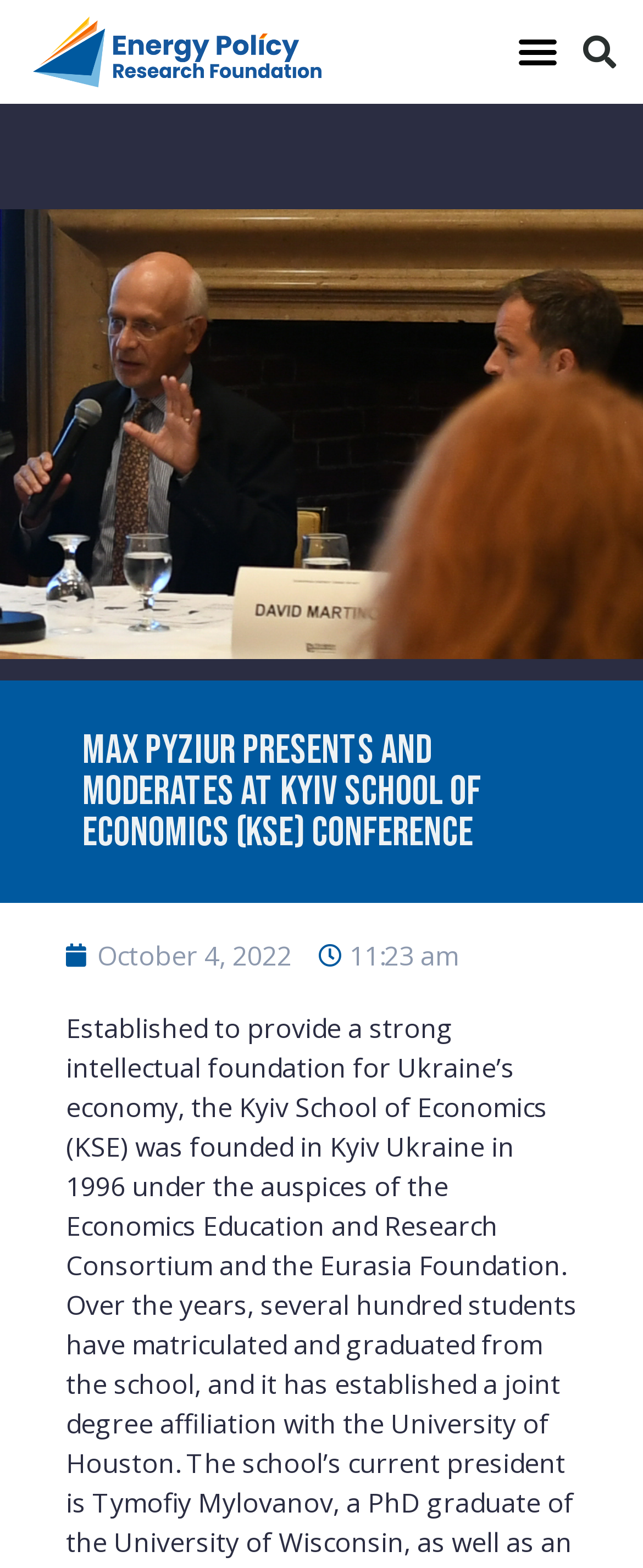Locate the bounding box of the UI element defined by this description: "Search". The coordinates should be given as four float numbers between 0 and 1, formatted as [left, top, right, bottom].

[0.881, 0.012, 0.984, 0.054]